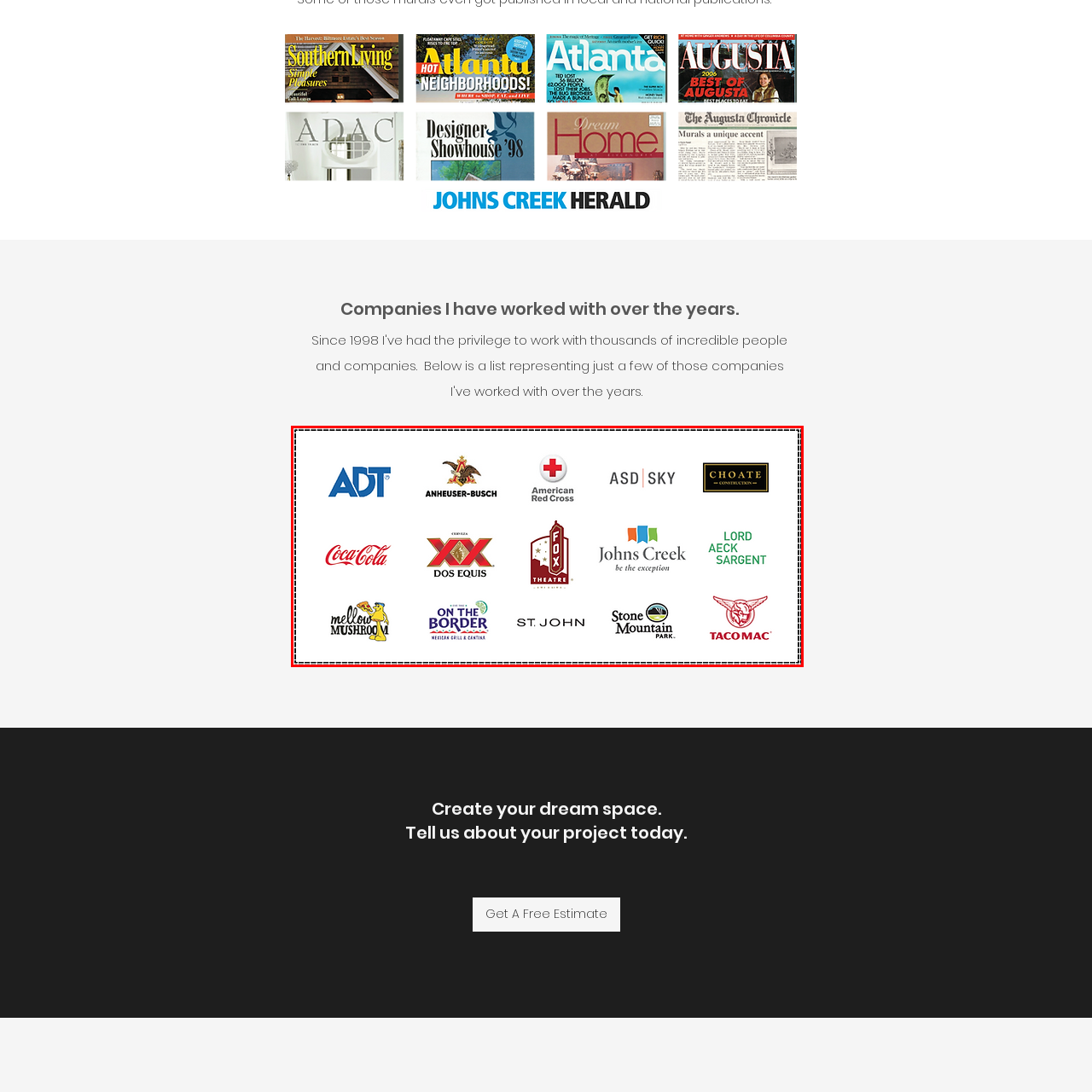Consider the image within the red frame and reply with a brief answer: What is represented by each logo in the collage?

Unique partnership